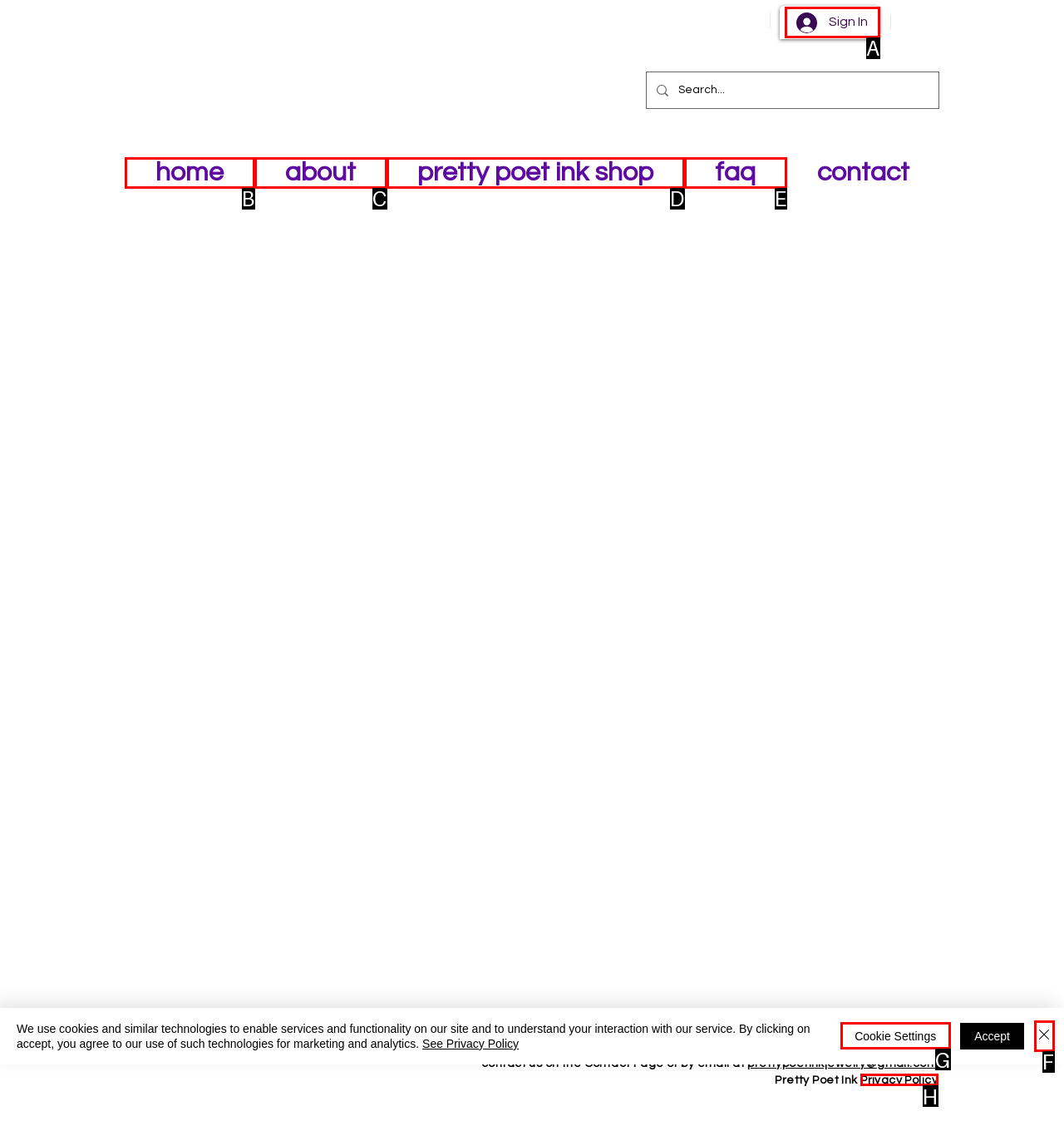Tell me which option best matches the description: home
Answer with the option's letter from the given choices directly.

B